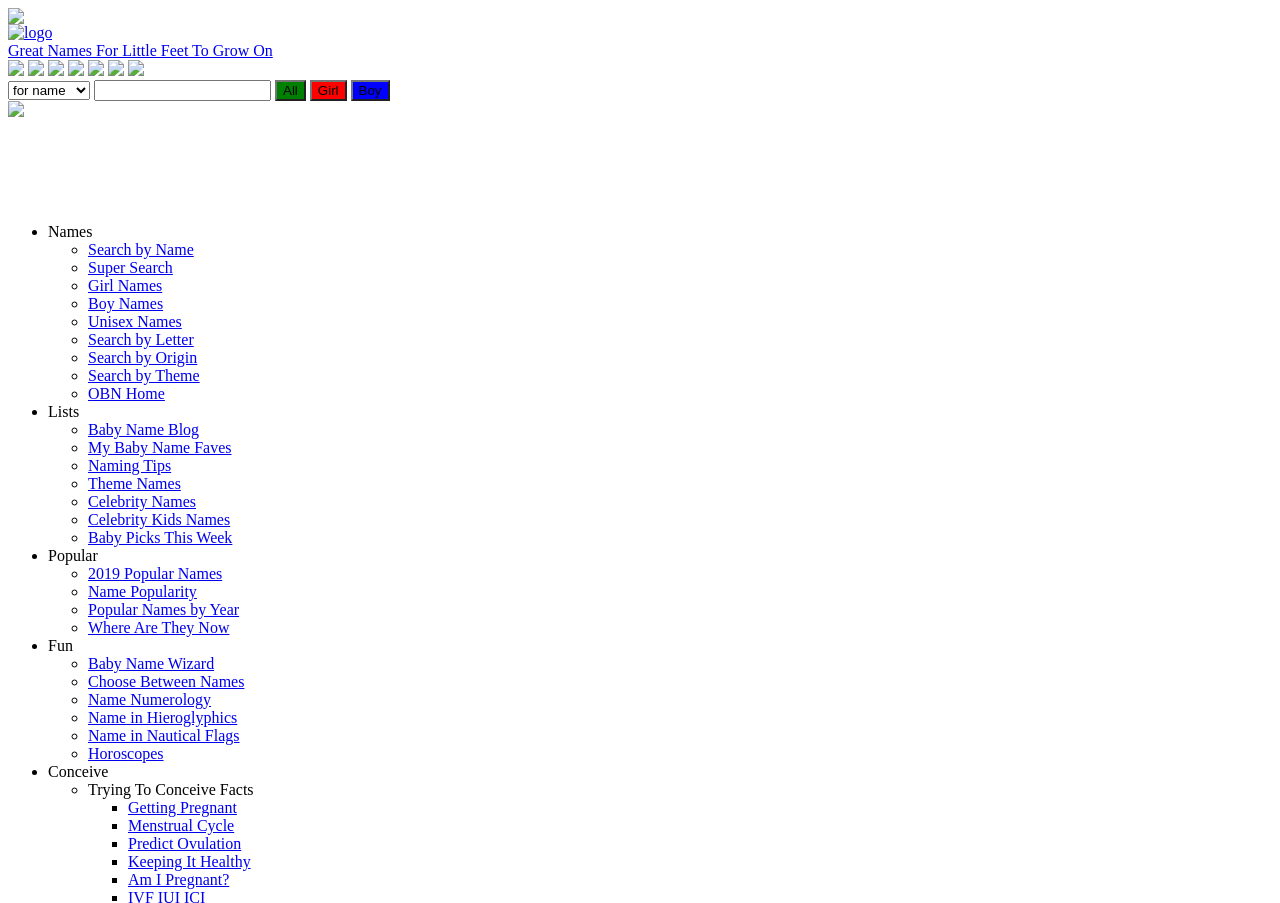What is the name of the baby girl being searched?
Please provide a single word or phrase in response based on the screenshot.

Akua